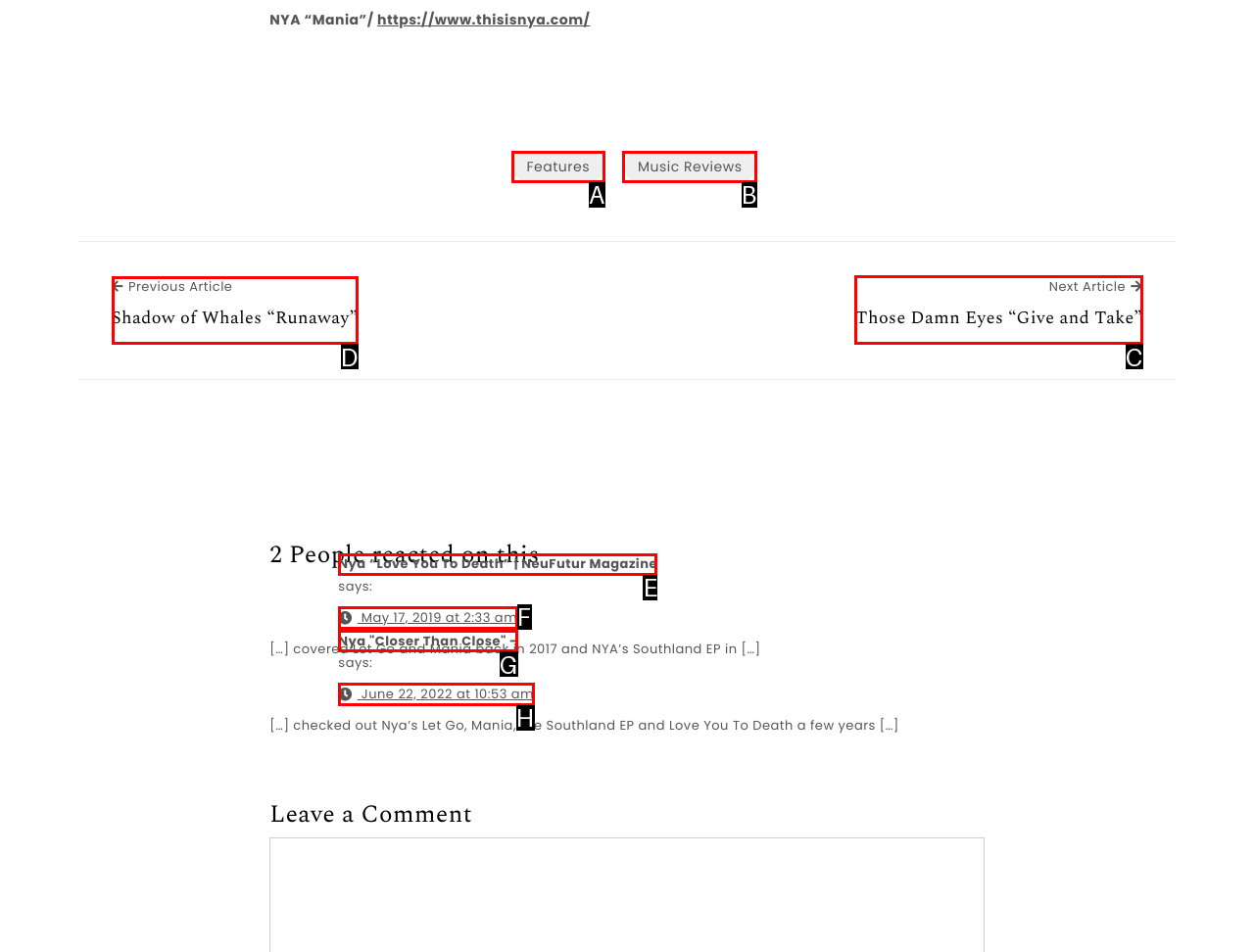Provide the letter of the HTML element that you need to click on to perform the task: View the 'Next Article Those Damn Eyes “Give and Take”'.
Answer with the letter corresponding to the correct option.

C